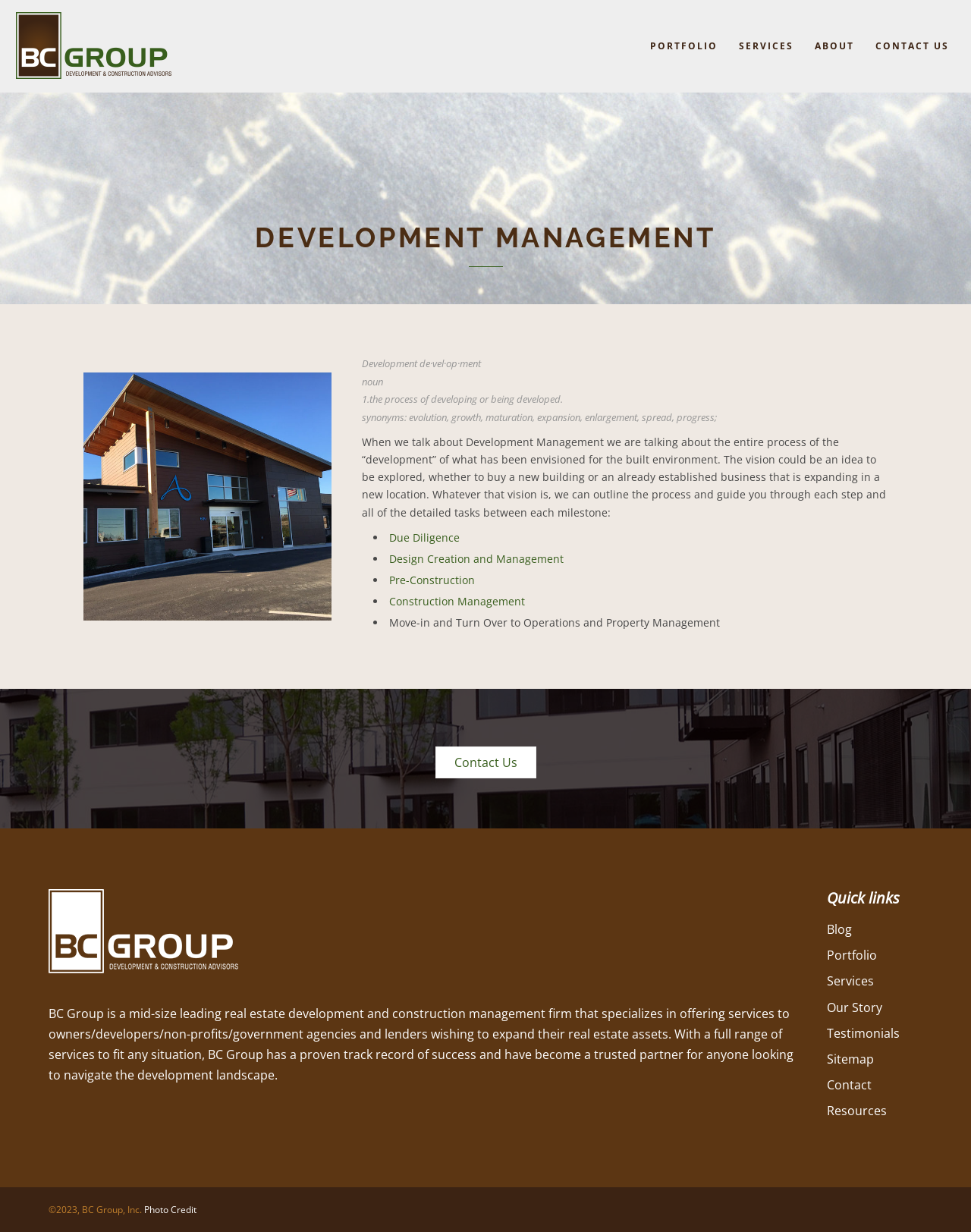Can you find the bounding box coordinates for the element that needs to be clicked to execute this instruction: "Read the 'Development Management' definition"? The coordinates should be given as four float numbers between 0 and 1, i.e., [left, top, right, bottom].

[0.372, 0.29, 0.495, 0.301]